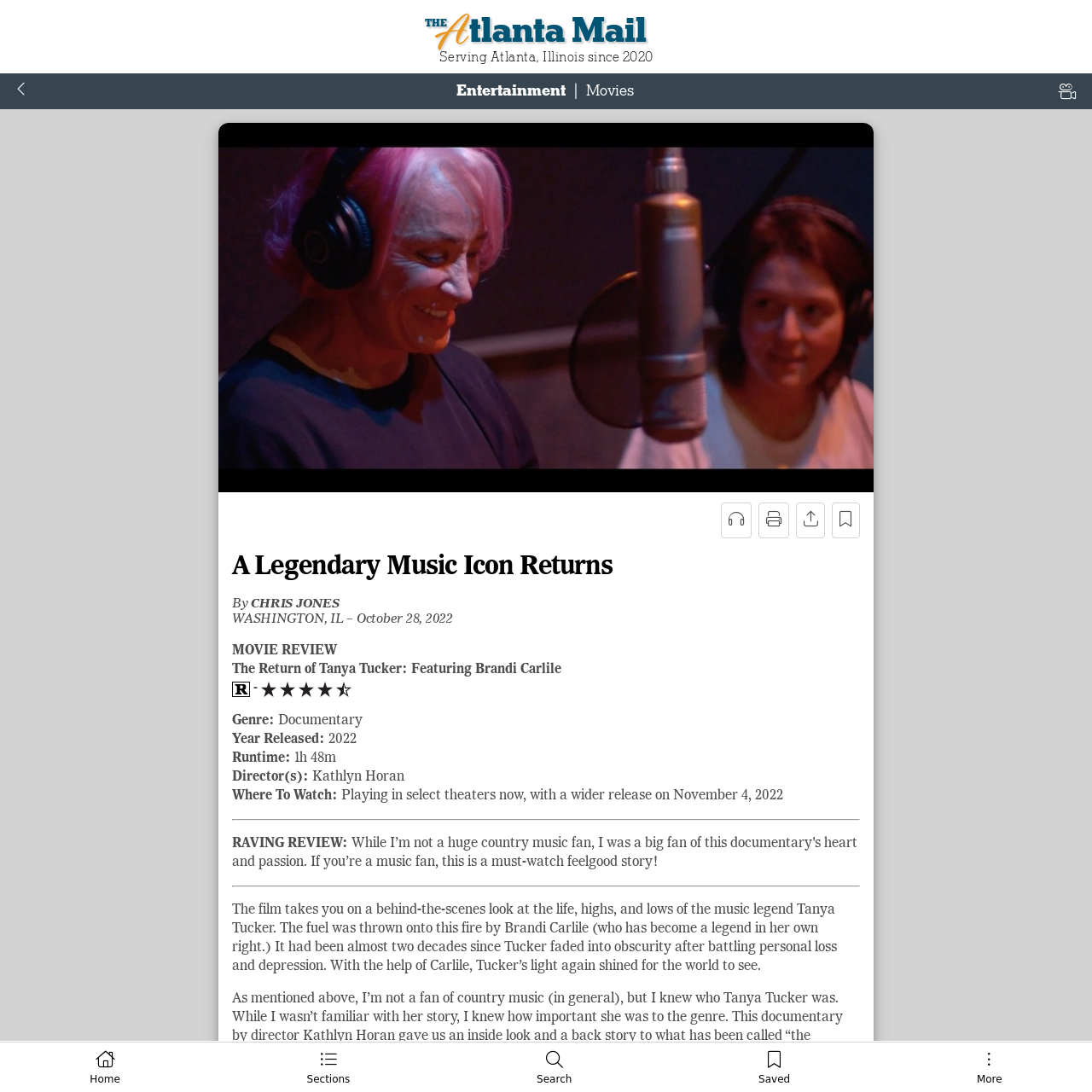Describe the entire webpage, focusing on both content and design.

The webpage is a news article from The Atlanta Mail, featuring the latest news and information on various topics. At the top, there is a header section with a link to "THE Atlanta Mail" and a static text "Serving Atlanta, Illinois since 2020". Below this, there are four links: "Home", "Sections", "Search", and "Saved", aligned horizontally.

On the left side, there is a vertical menu with links to different sections, including "Entertainment" and "Movies". The main content of the page is an article about a movie review, titled "A Legendary Music Icon Returns". The article features a heading, a byline, and a publication date. The content is divided into sections, including a movie review, details about the movie, and a raving review.

The movie review section features a static text describing the movie, followed by details about the movie, including the genre, year released, runtime, director, and where to watch. There are also several images scattered throughout the article.

At the bottom of the page, there is a footer section with a copyright notice, stating "Copyright © 2022, Mail News Group. All rights reserved."